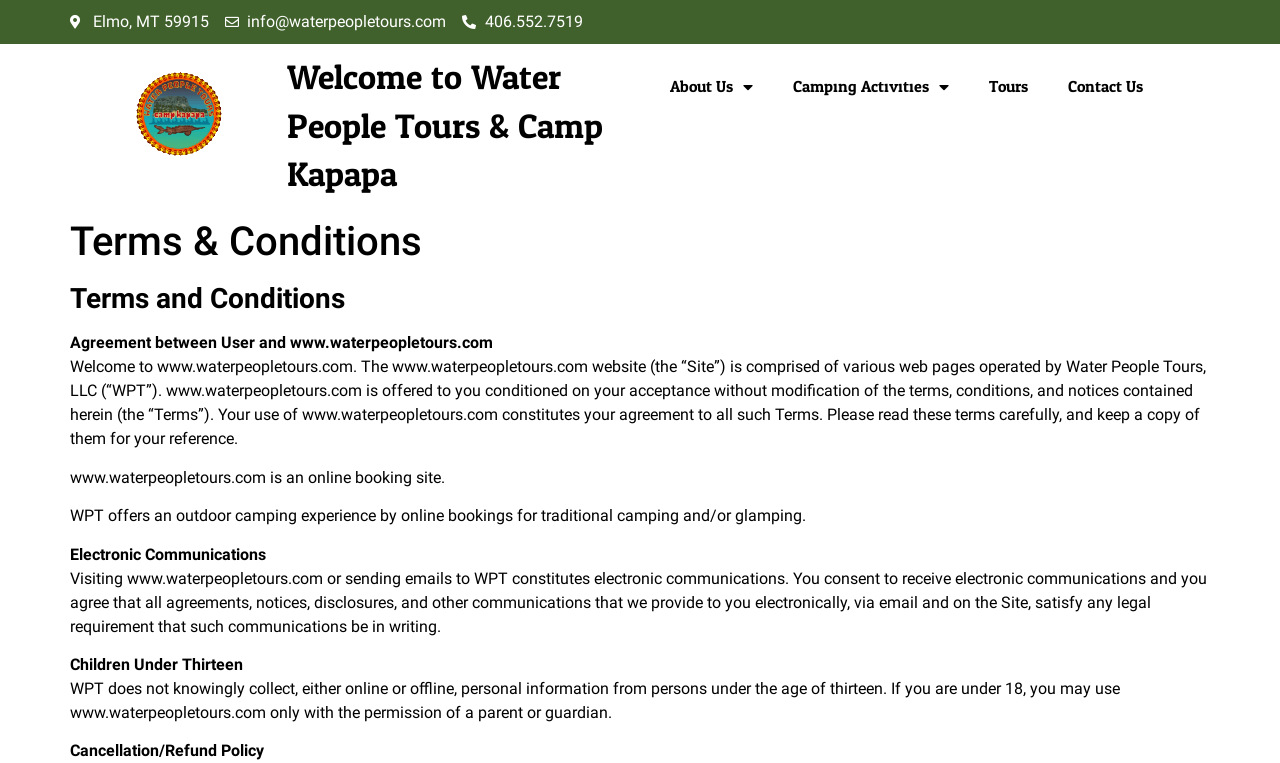How can you contact Water People Tours?
Provide a concise answer using a single word or phrase based on the image.

Email or phone